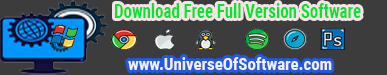What is the URL displayed below the statement?
Please answer using one word or phrase, based on the screenshot.

www.UniverseOfSoftware.com